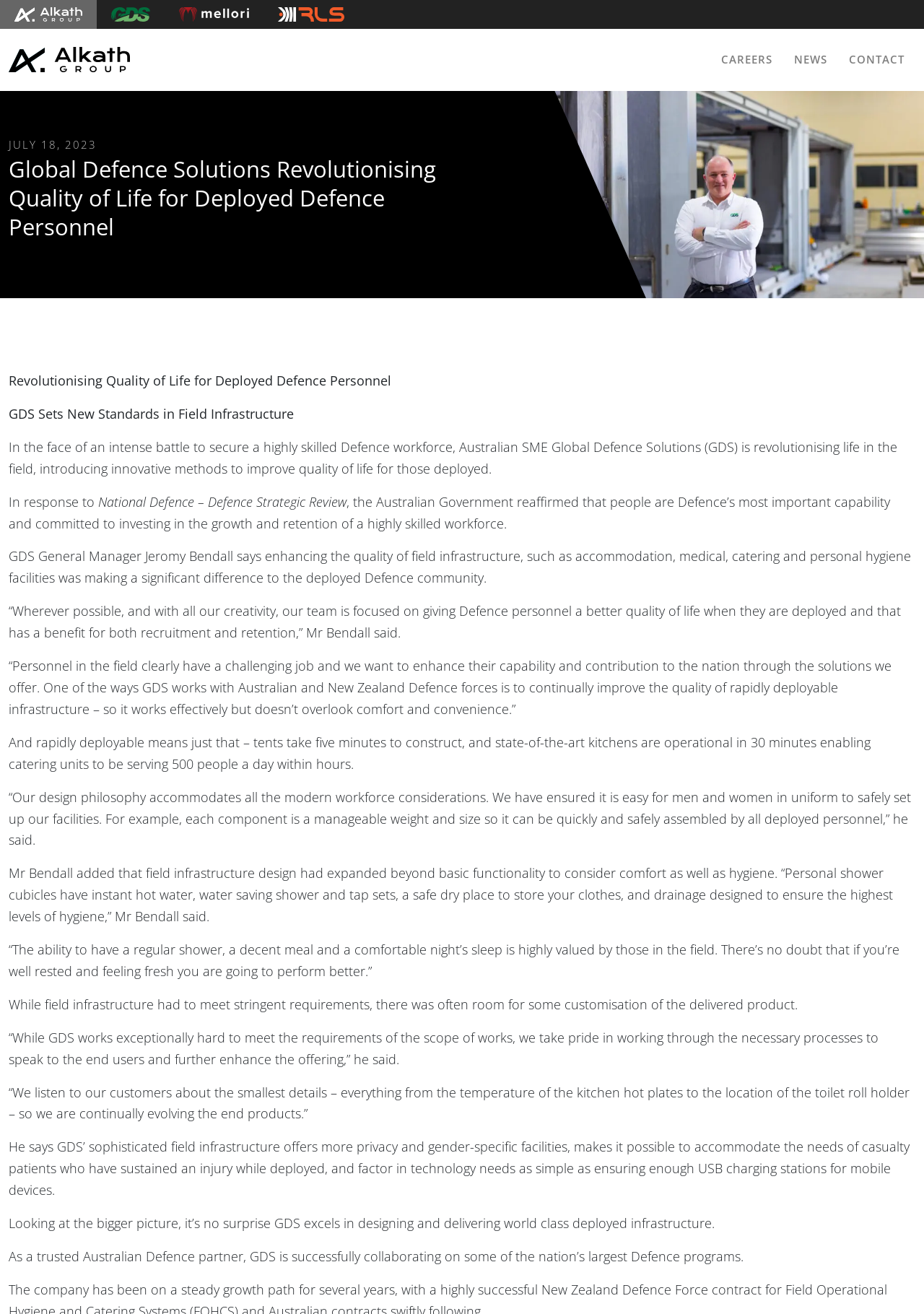Provide the bounding box coordinates of the UI element that matches the description: "Careers".

[0.769, 0.03, 0.848, 0.061]